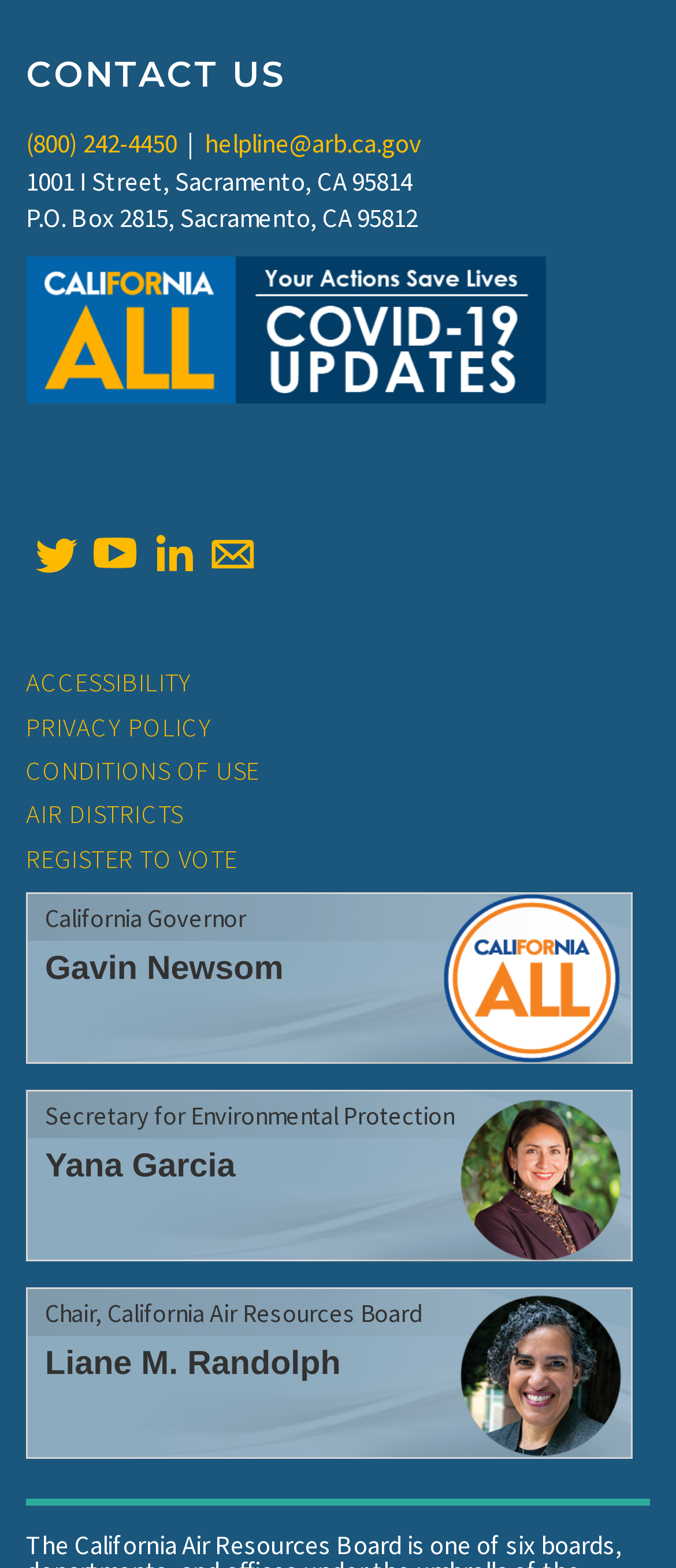Determine the bounding box coordinates of the region that needs to be clicked to achieve the task: "Contact Gavin Newsom".

[0.067, 0.606, 0.419, 0.629]